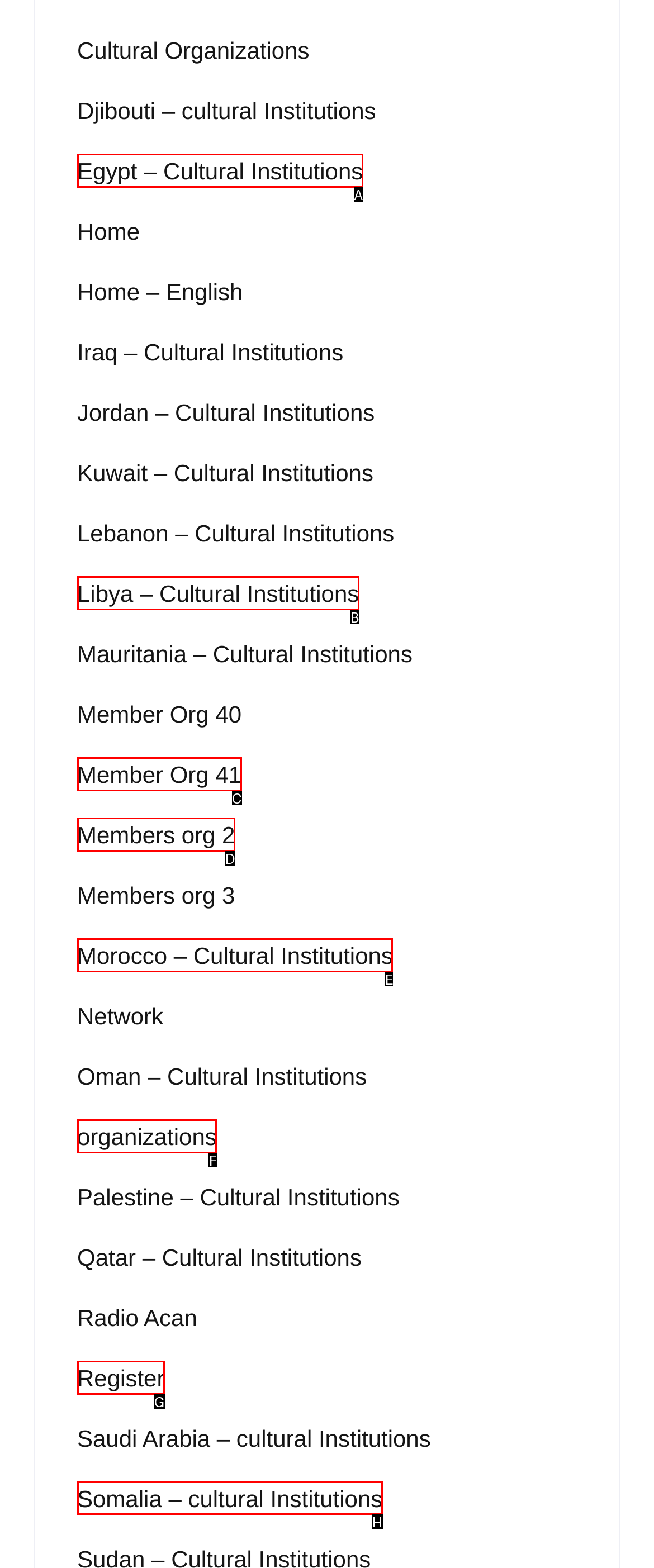Point out which HTML element you should click to fulfill the task: View Somalia – cultural Institutions.
Provide the option's letter from the given choices.

H